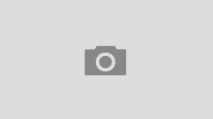What does the camera icon typically symbolize?
Deliver a detailed and extensive answer to the question.

According to the caption, the camera icon is often used to represent visual media or indicate options for uploading images, which implies that it symbolizes photography or media-related content.